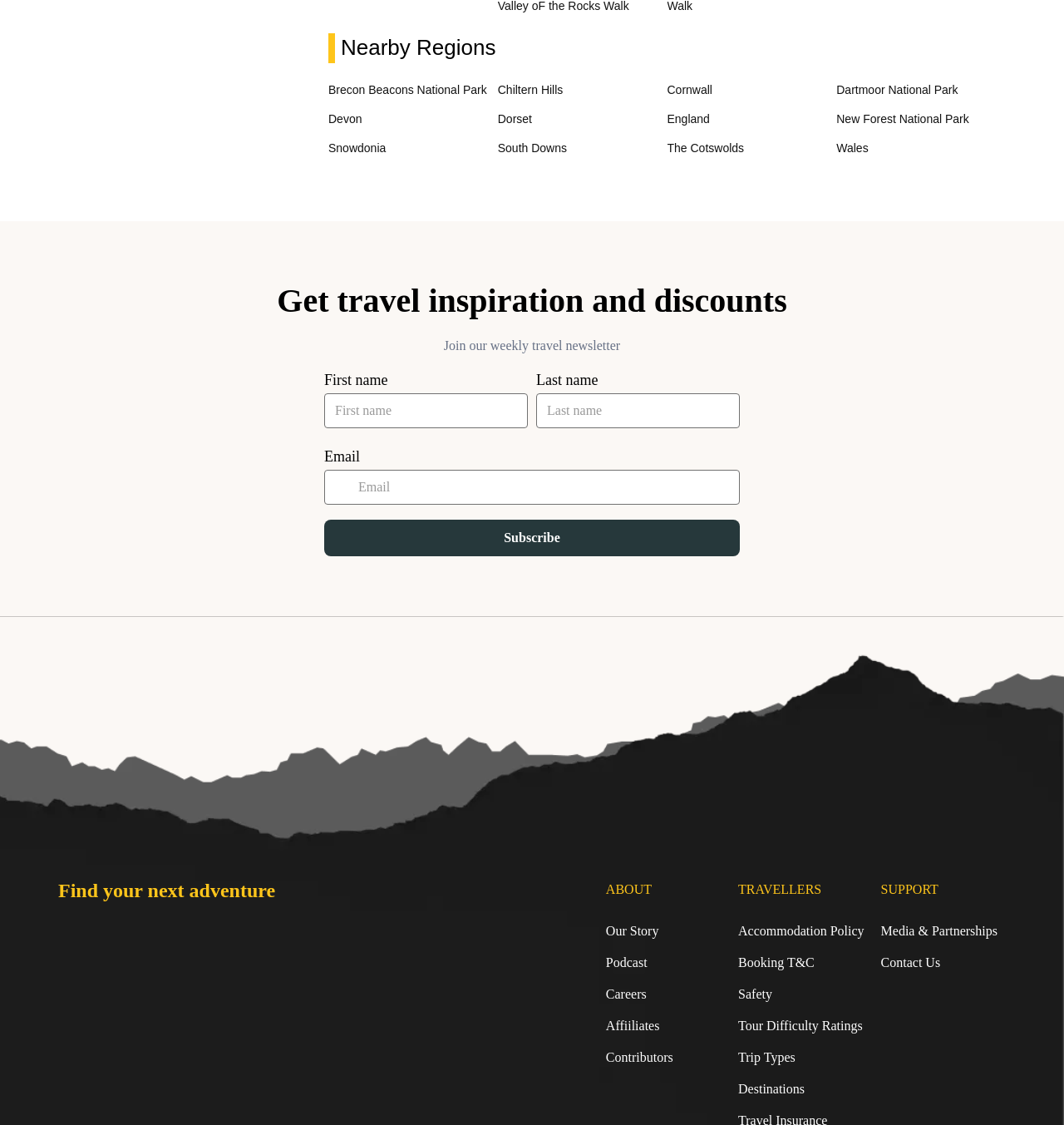Locate the bounding box coordinates of the UI element described by: "Chiltern Hills". Provide the coordinates as four float numbers between 0 and 1, formatted as [left, top, right, bottom].

[0.468, 0.111, 0.619, 0.129]